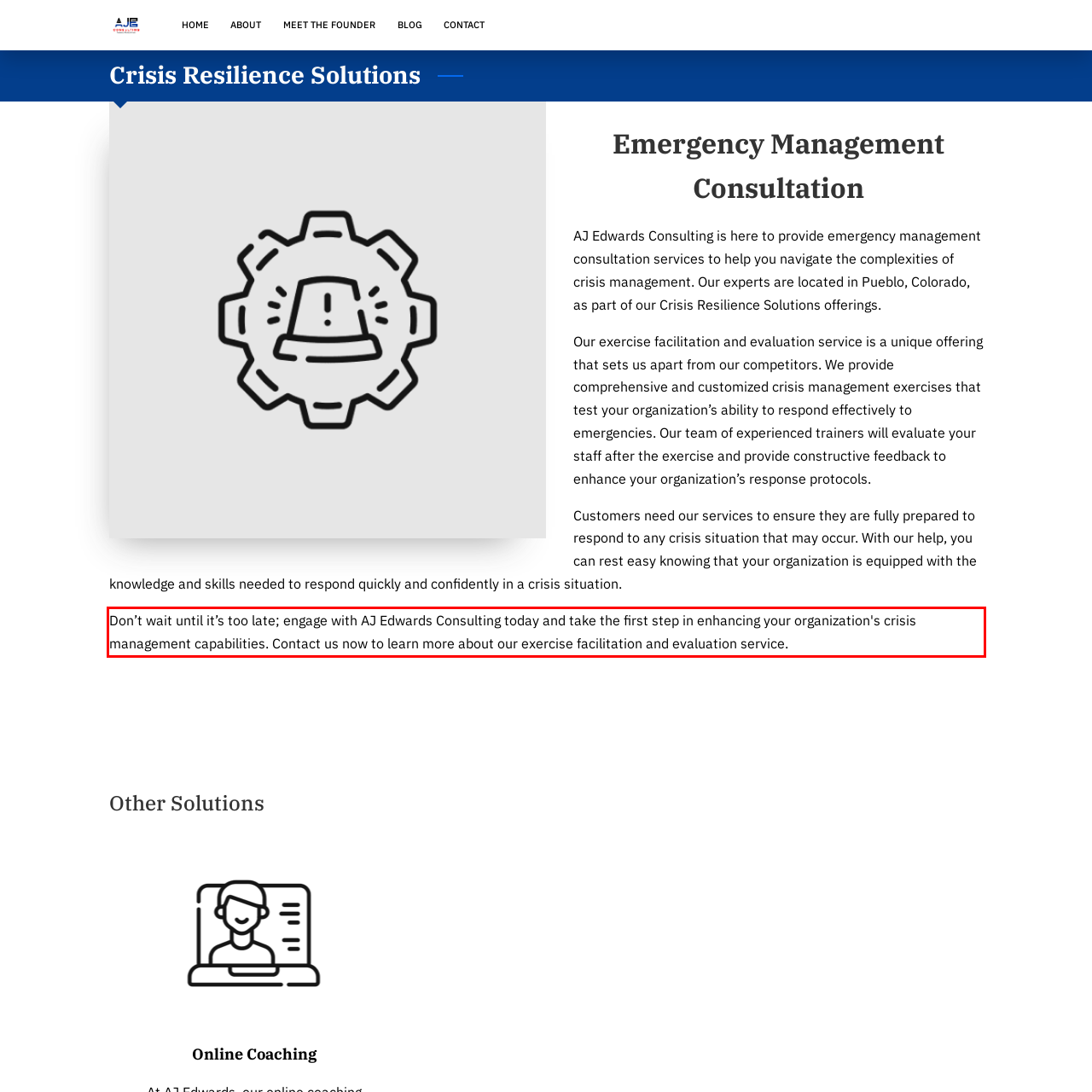View the screenshot of the webpage and identify the UI element surrounded by a red bounding box. Extract the text contained within this red bounding box.

Don’t wait until it’s too late; engage with AJ Edwards Consulting today and take the first step in enhancing your organization's crisis management capabilities. Contact us now to learn more about our exercise facilitation and evaluation service.